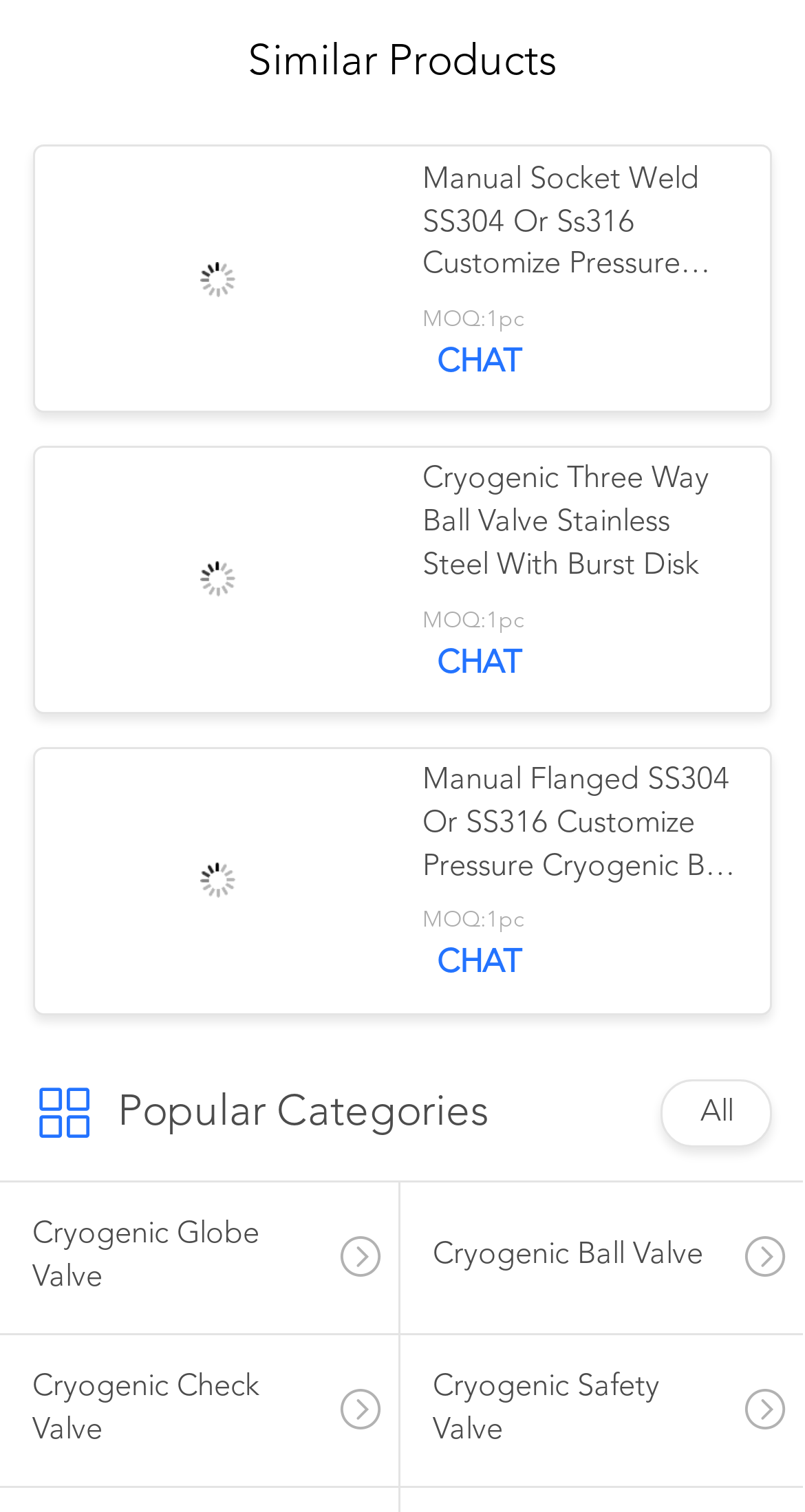Specify the bounding box coordinates of the area to click in order to execute this command: 'Explore cases'. The coordinates should consist of four float numbers ranging from 0 to 1, and should be formatted as [left, top, right, bottom].

[0.0, 0.096, 0.2, 0.13]